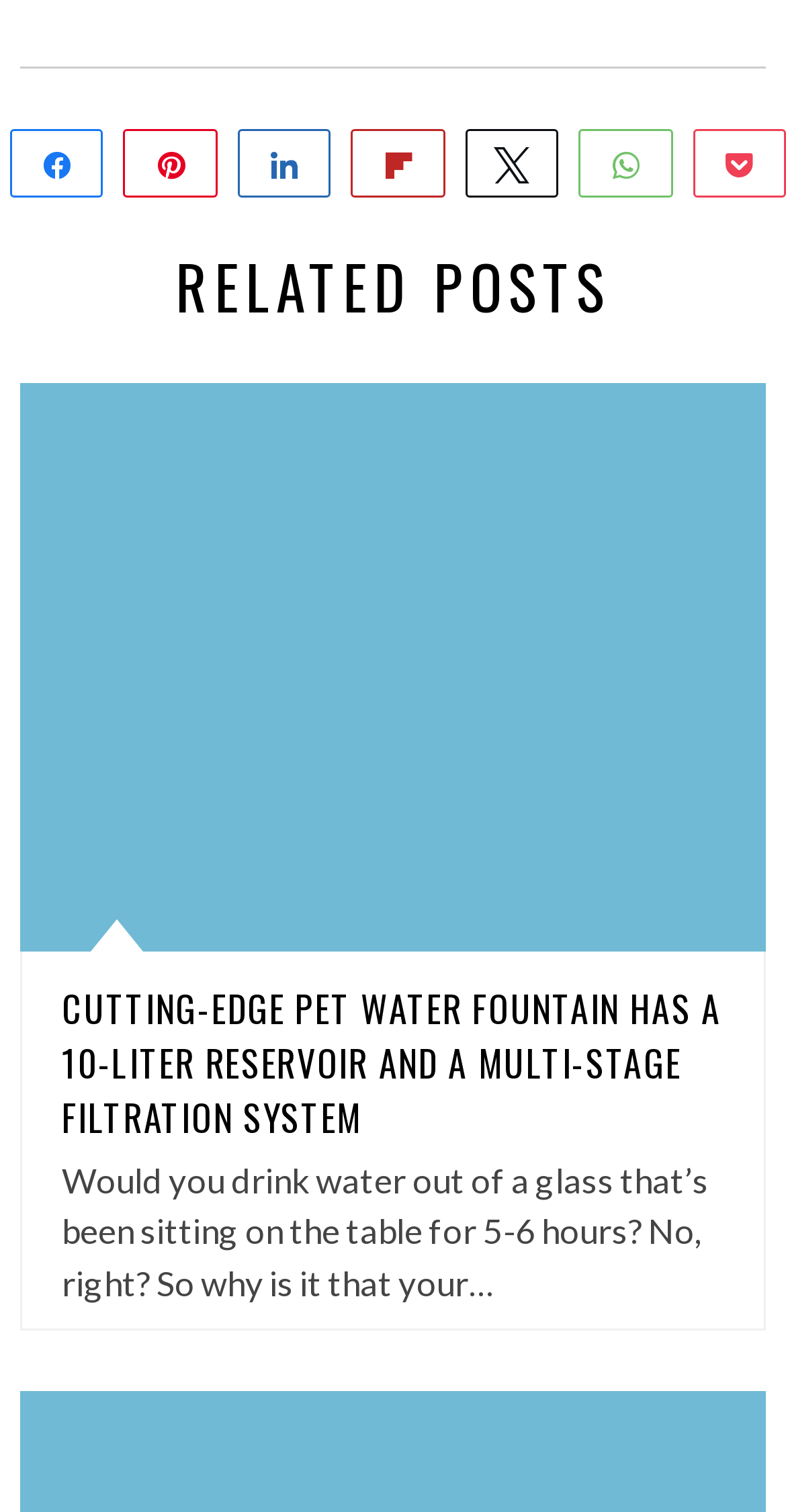How many social media sharing links are available?
Look at the image and answer with only one word or phrase.

6